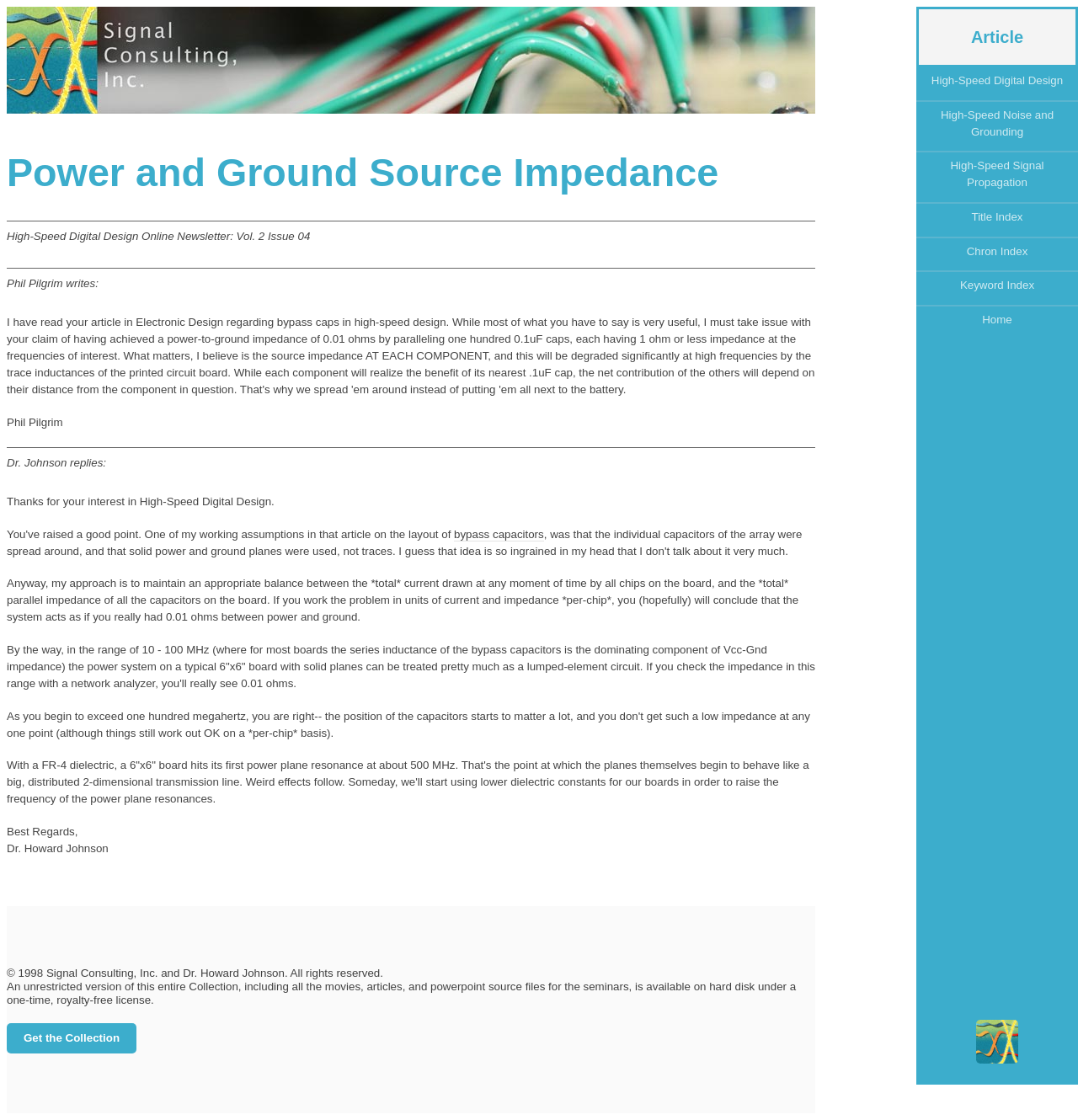What is the topic of this webpage?
Could you answer the question in a detailed manner, providing as much information as possible?

Based on the header and the content of the webpage, it appears that the topic of discussion is related to power and ground source impedance, specifically in the context of high-speed digital design.